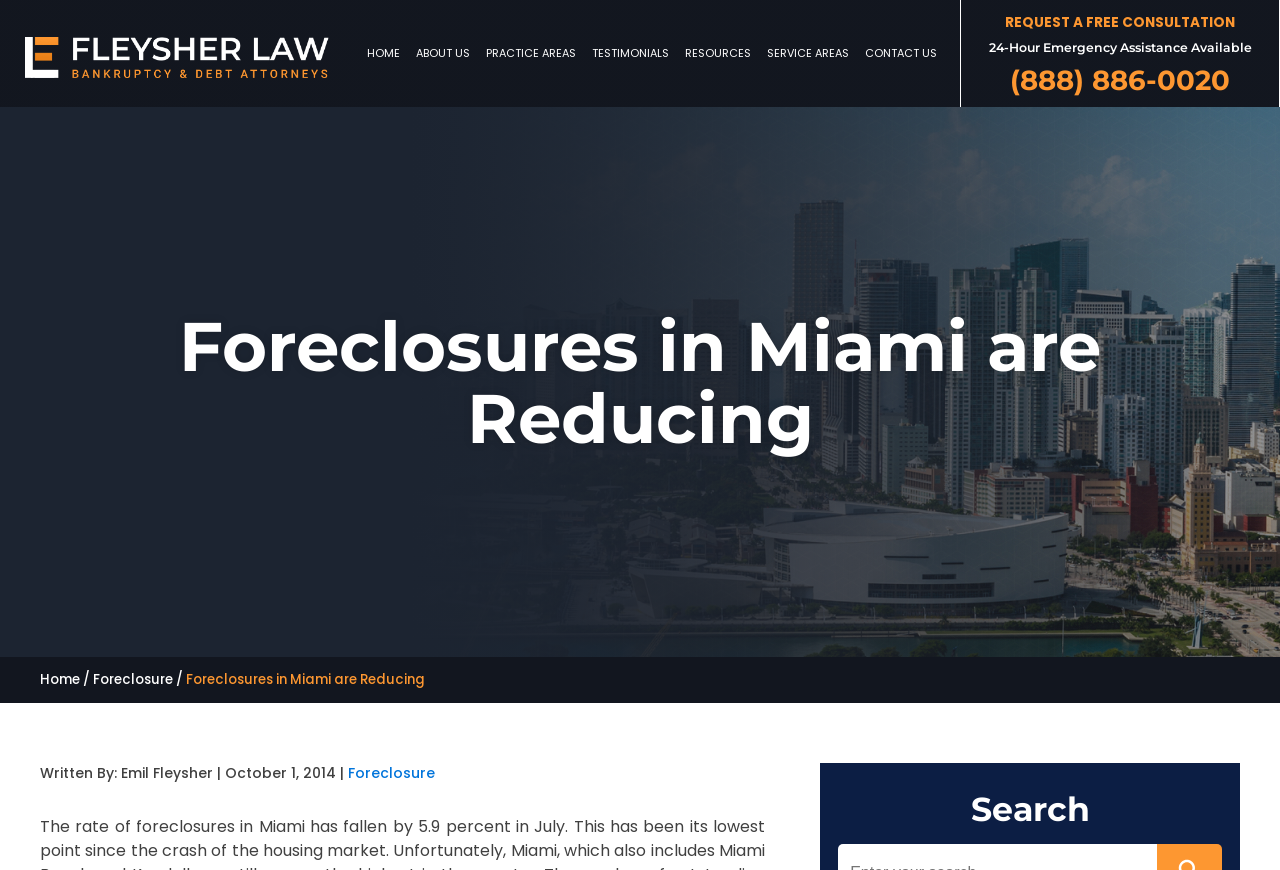What is the purpose of the 'RESOURCES' link?
Please answer the question with a detailed and comprehensive explanation.

The purpose of the 'RESOURCES' link can be inferred from its name. It is likely that the link leads to a page with resources related to foreclosures in Miami, which is the topic of the webpage.